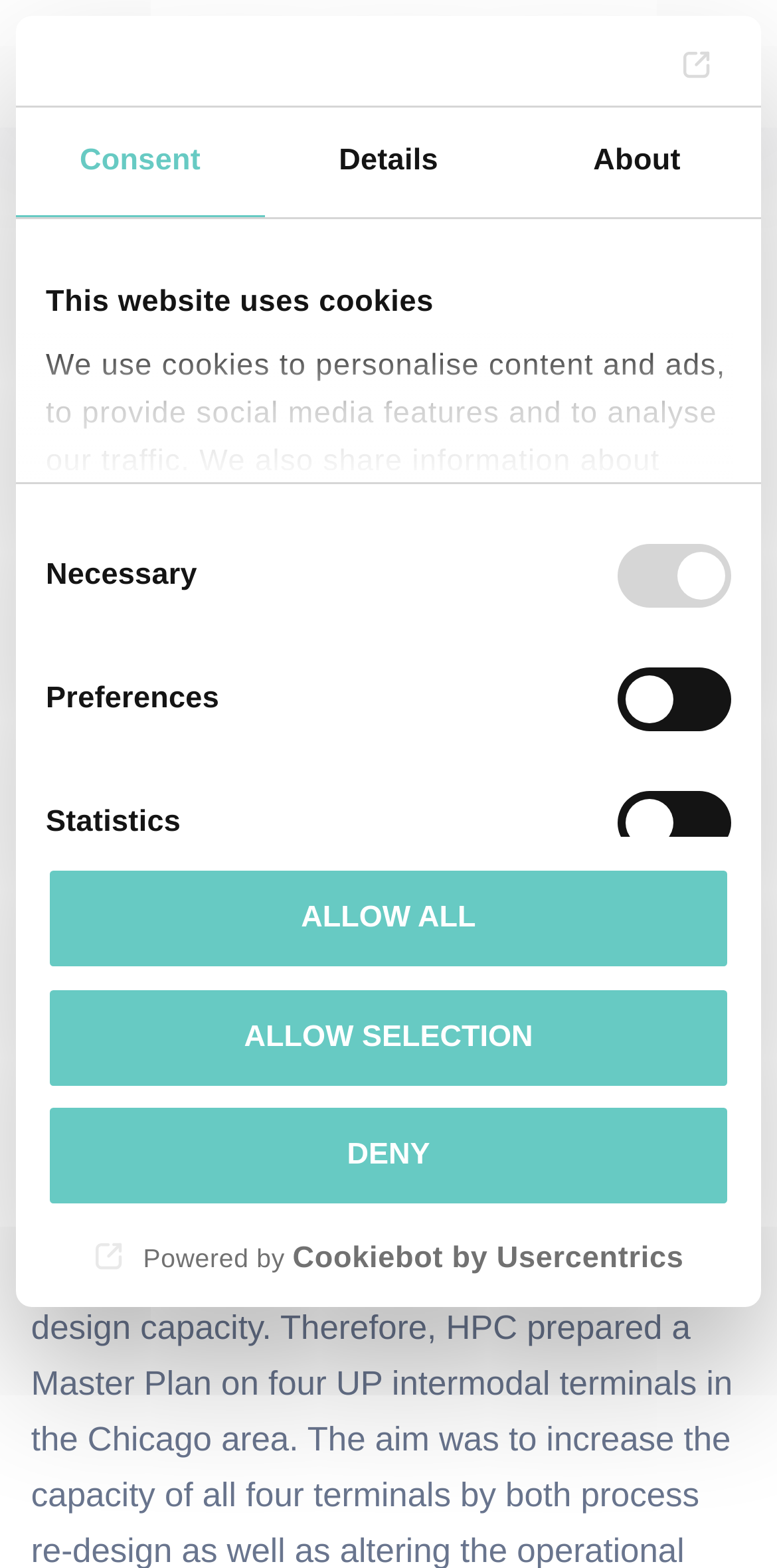Bounding box coordinates should be provided in the format (top-left x, top-left y, bottom-right x, bottom-right y) with all values between 0 and 1. Identify the bounding box for this UI element: HPC Hamburg Port Consulting GmbH

[0.04, 0.024, 0.245, 0.057]